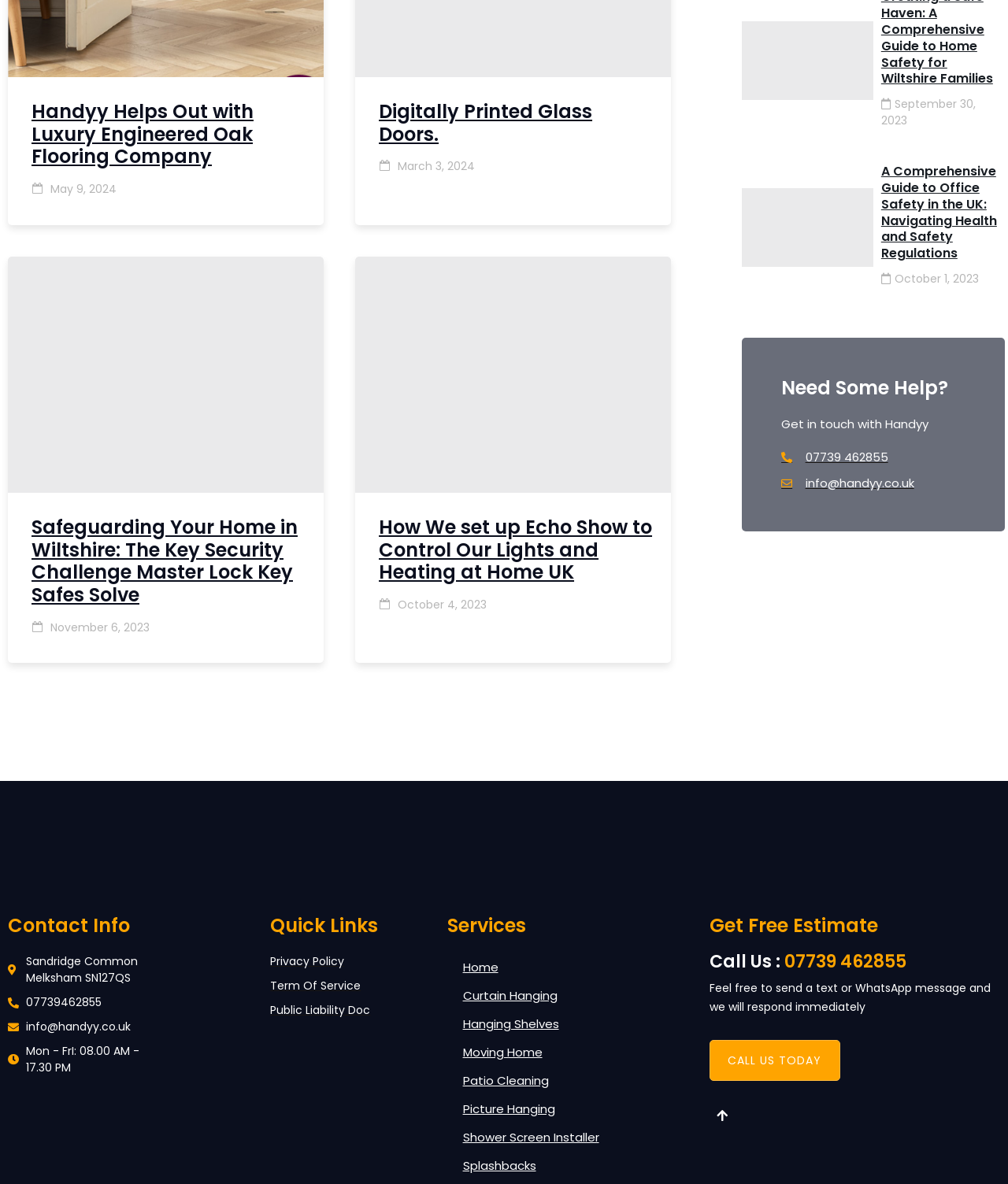Locate the bounding box of the UI element defined by this description: "Patio Cleaning". The coordinates should be given as four float numbers between 0 and 1, formatted as [left, top, right, bottom].

[0.443, 0.901, 0.672, 0.925]